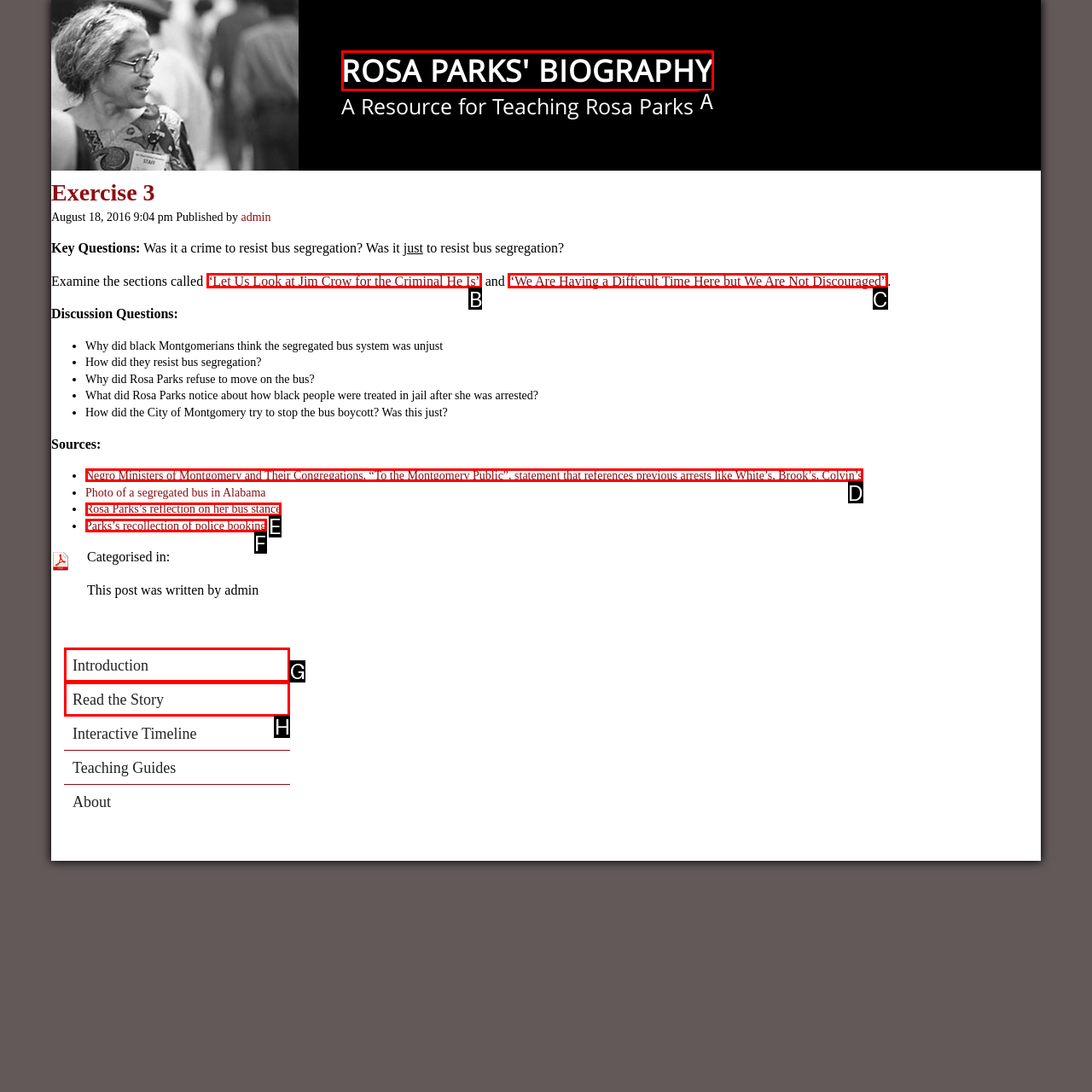Based on the description: Parks’s recollection of police booking, identify the matching HTML element. Reply with the letter of the correct option directly.

F